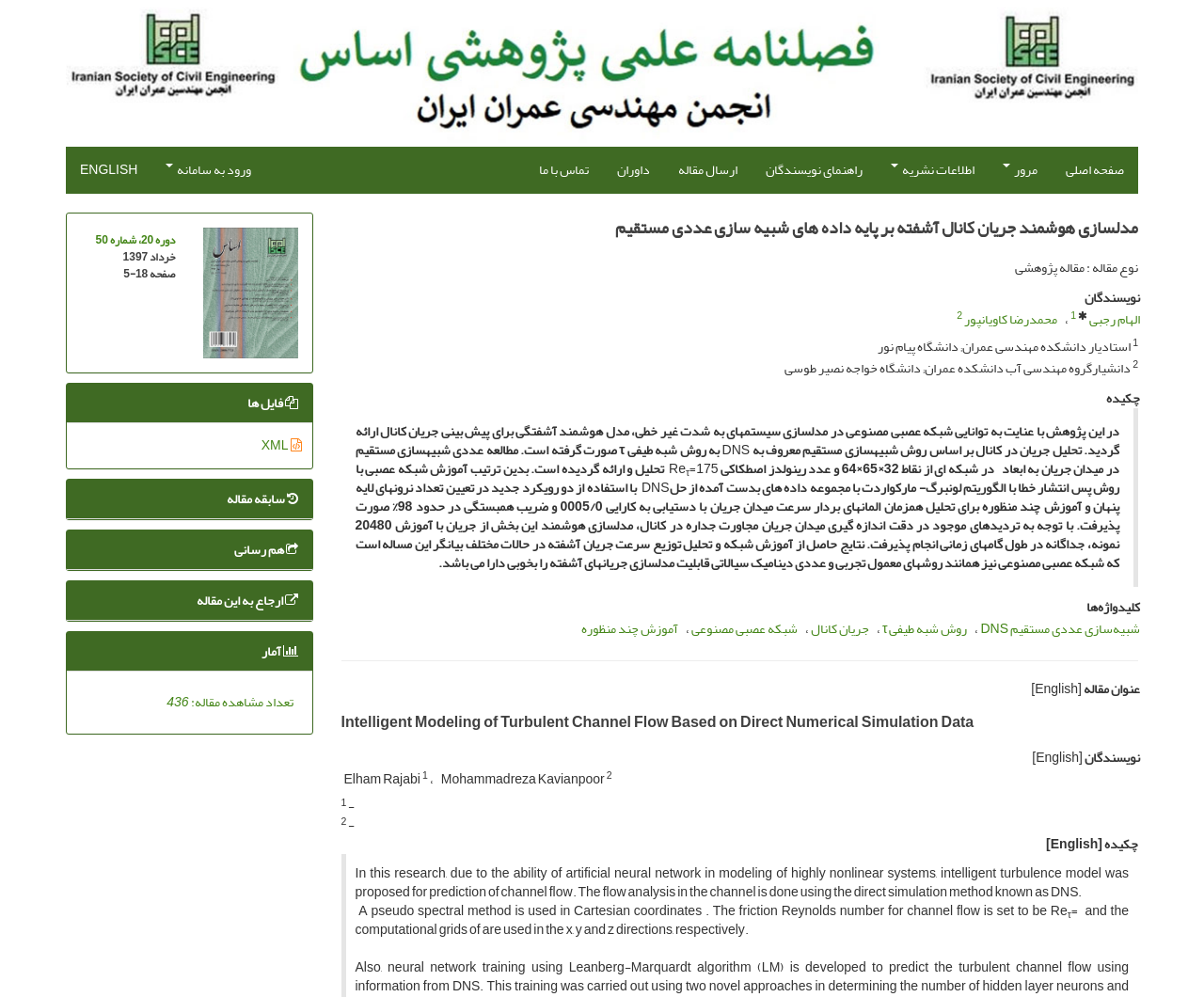Give the bounding box coordinates for this UI element: "شبیه‌سازی عددی مستقیم DNS". The coordinates should be four float numbers between 0 and 1, arranged as [left, top, right, bottom].

[0.814, 0.618, 0.947, 0.643]